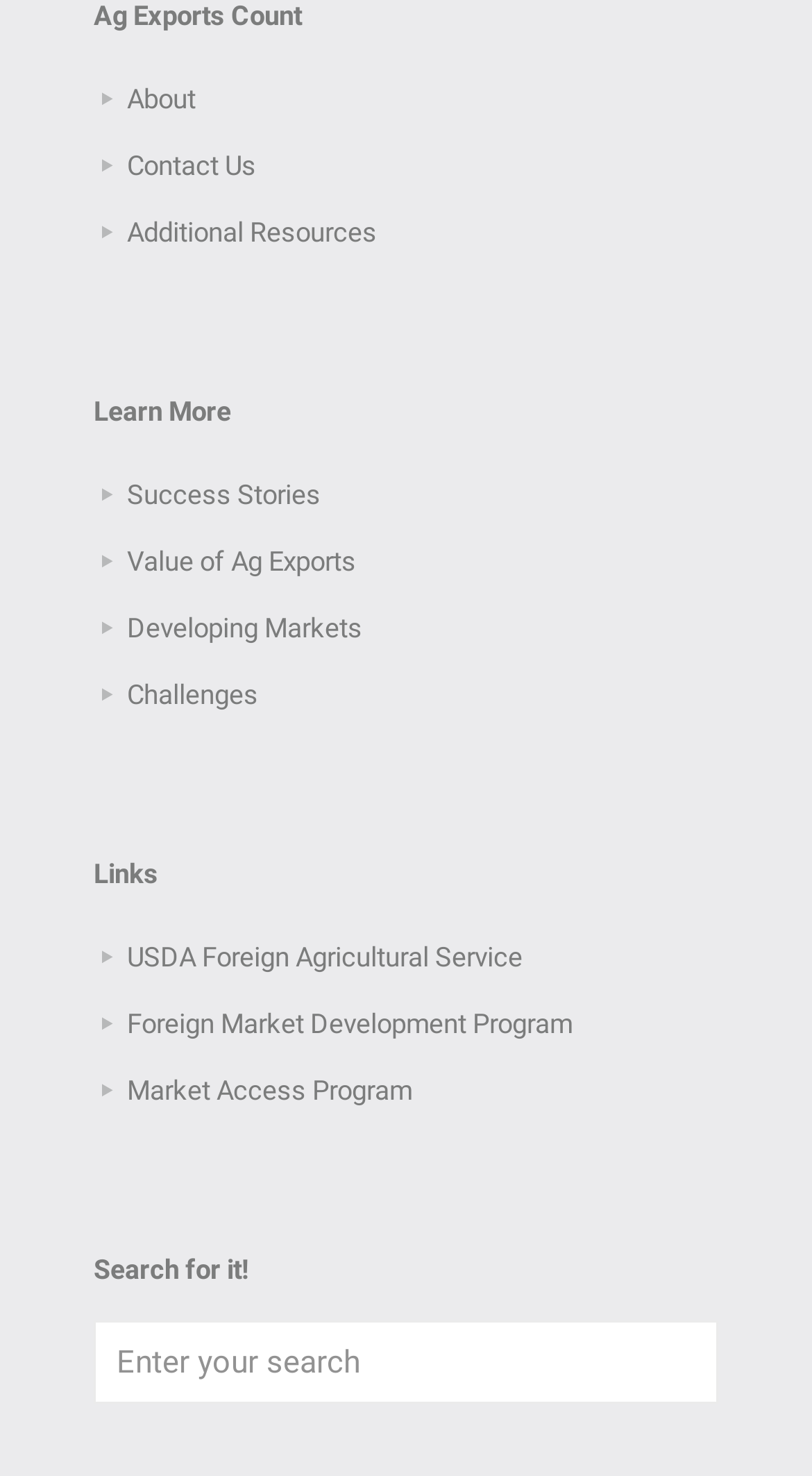Find and specify the bounding box coordinates that correspond to the clickable region for the instruction: "Click on About".

[0.156, 0.057, 0.241, 0.078]